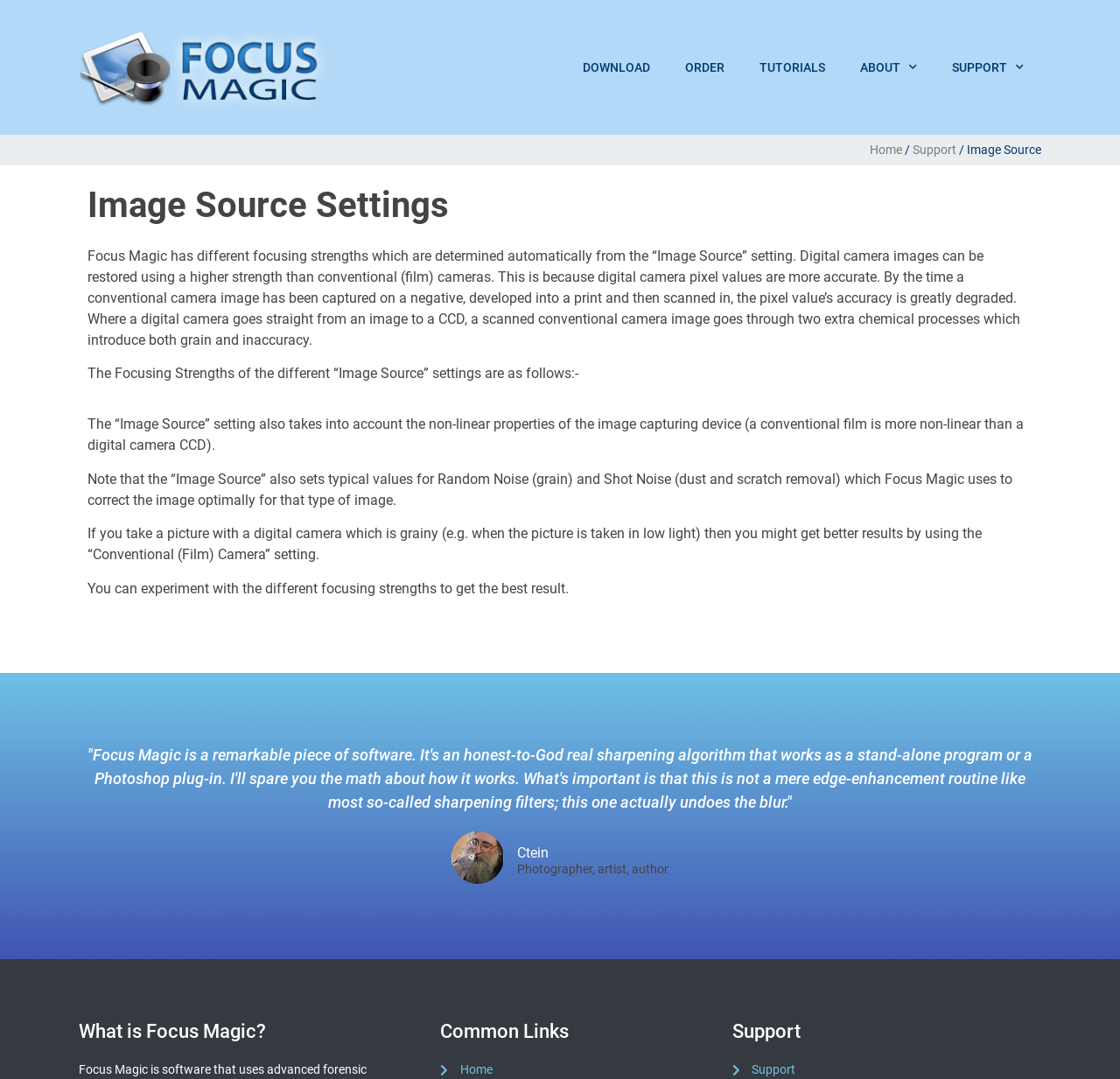What determines the focusing strengths in Focus Magic?
Using the image, give a concise answer in the form of a single word or short phrase.

Image Source setting